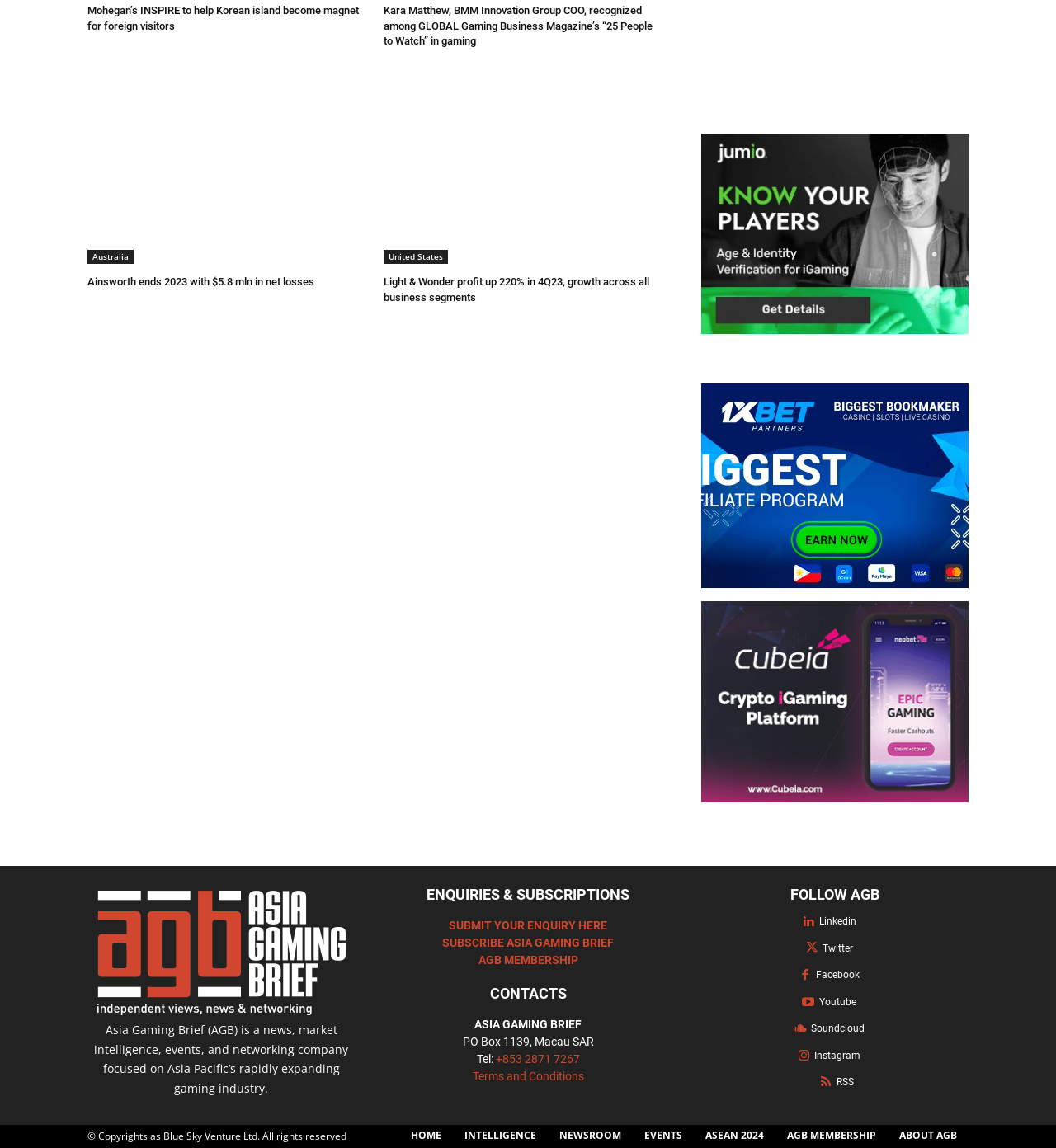Predict the bounding box coordinates of the area that should be clicked to accomplish the following instruction: "Follow AGB on Twitter". The bounding box coordinates should consist of four float numbers between 0 and 1, i.e., [left, top, right, bottom].

[0.779, 0.819, 0.808, 0.834]